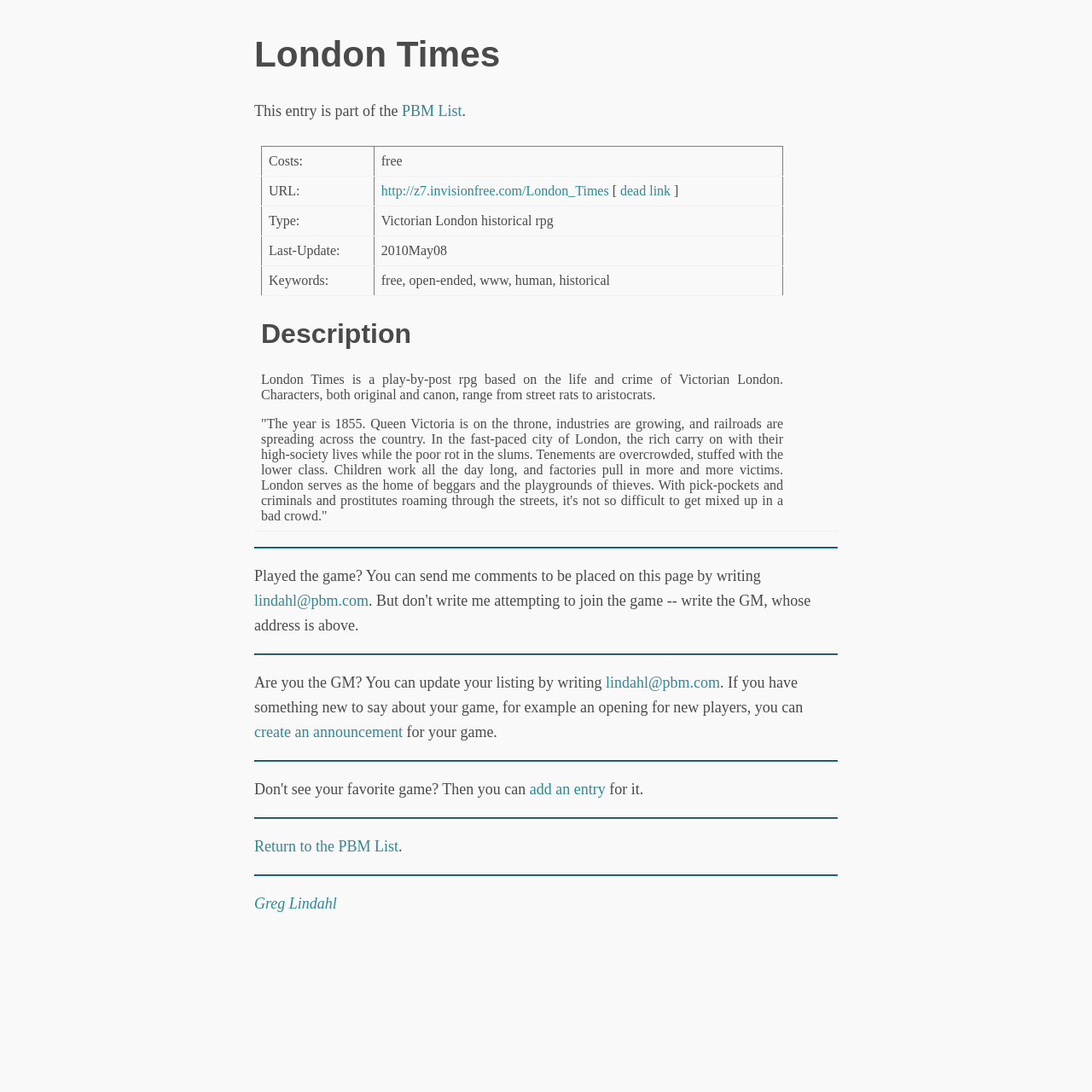Please specify the bounding box coordinates of the clickable region to carry out the following instruction: "Return to the PBM List". The coordinates should be four float numbers between 0 and 1, in the format [left, top, right, bottom].

[0.233, 0.767, 0.365, 0.783]